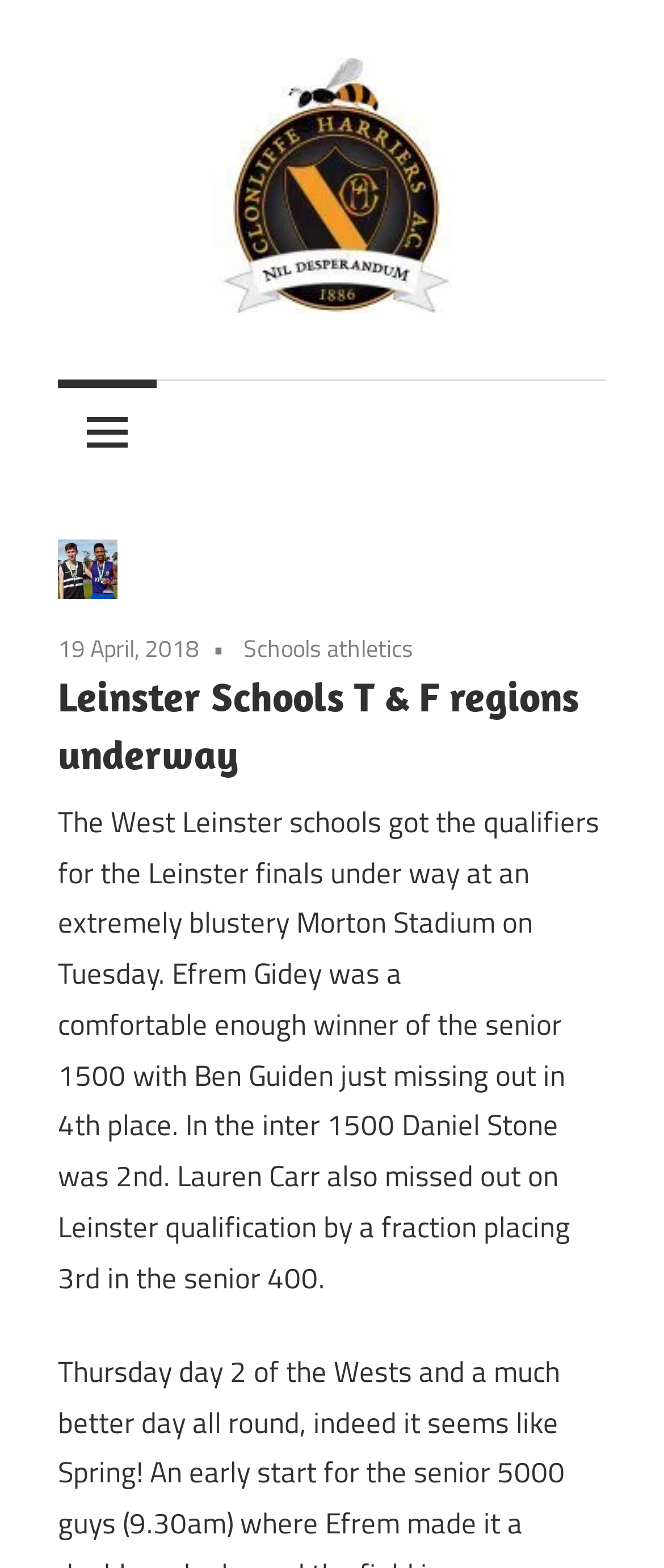Illustrate the webpage's structure and main components comprehensively.

The webpage appears to be an article or news page from the official site of Clonliffe Harriers, a sports organization. At the top of the page, there is a link on the left side, and a static text element displaying the site's name on the right side. Below this, there is a button that, when expanded, reveals a primary menu.

The main content of the page is divided into two sections. The top section has a header with three links: one displaying a date, "19 April, 2018", another labeled "Schools athletics", and a third with the title of the article, "Leinster Schools T & F regions underway". 

Below this header, there is a block of text that summarizes the article's content. The text describes the West Leinster schools' qualifiers for the Leinster finals, which took place at Morton Stadium on a windy Tuesday. It mentions the performance of several athletes, including Efrem Gidey, Ben Guiden, Daniel Stone, and Lauren Carr, in various events such as the senior 1500 and senior 400.